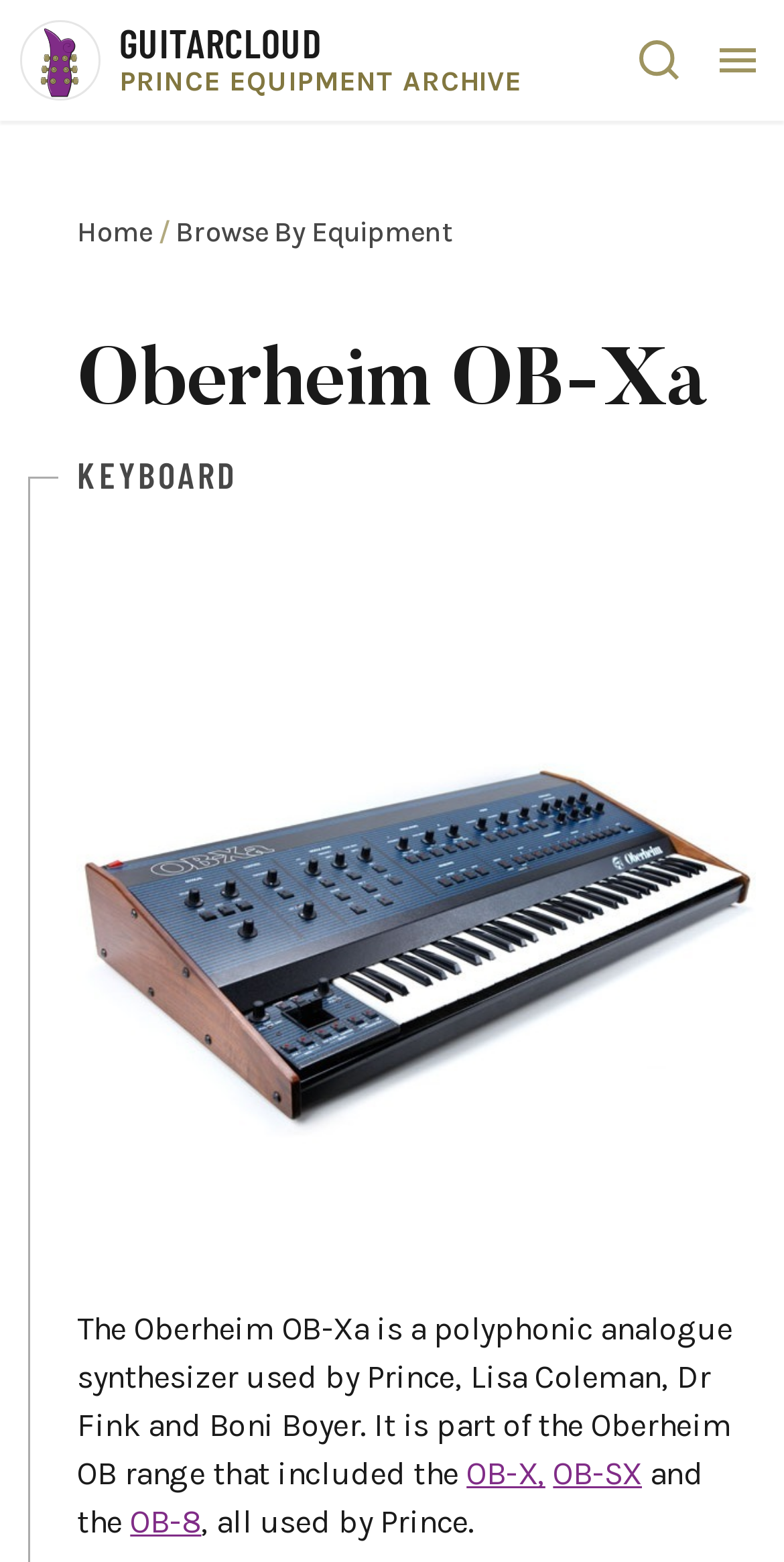Please identify the bounding box coordinates of the area that needs to be clicked to fulfill the following instruction: "go to home page."

[0.025, 0.012, 0.665, 0.064]